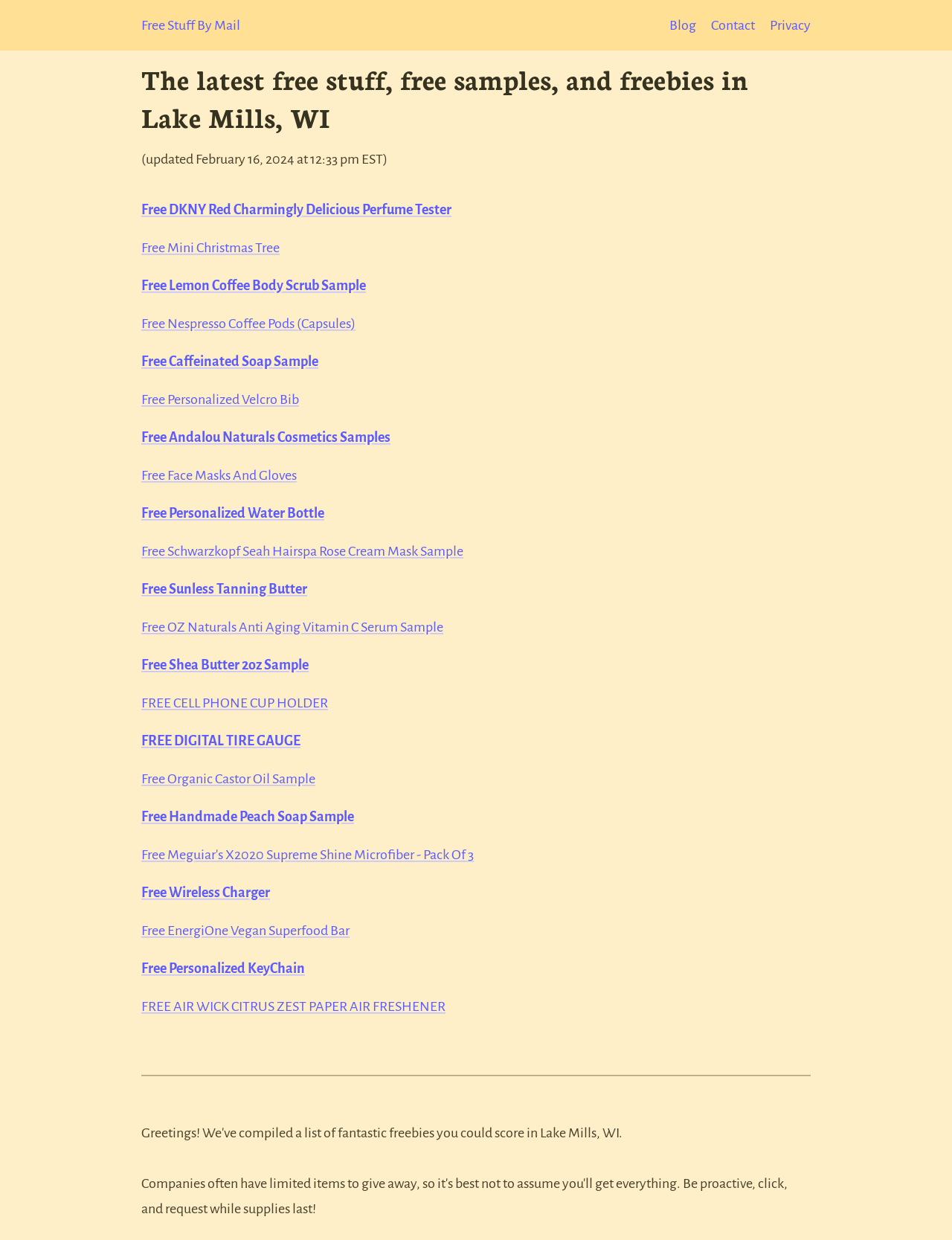Is there a separator below the free stuff links?
Look at the image and respond with a one-word or short phrase answer.

Yes